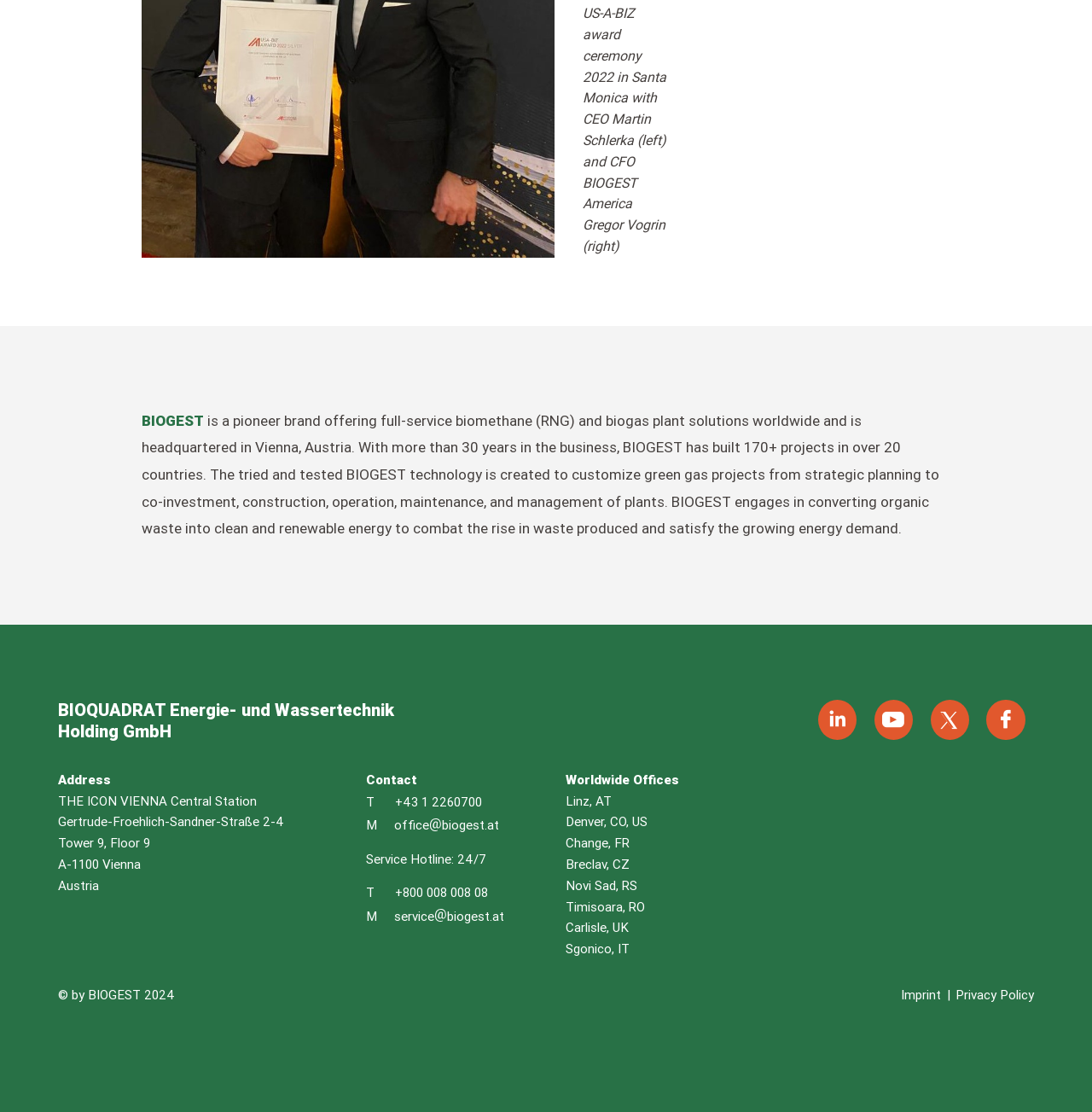Please determine the bounding box coordinates for the UI element described as: "Sgonico, IT".

[0.518, 0.847, 0.577, 0.86]